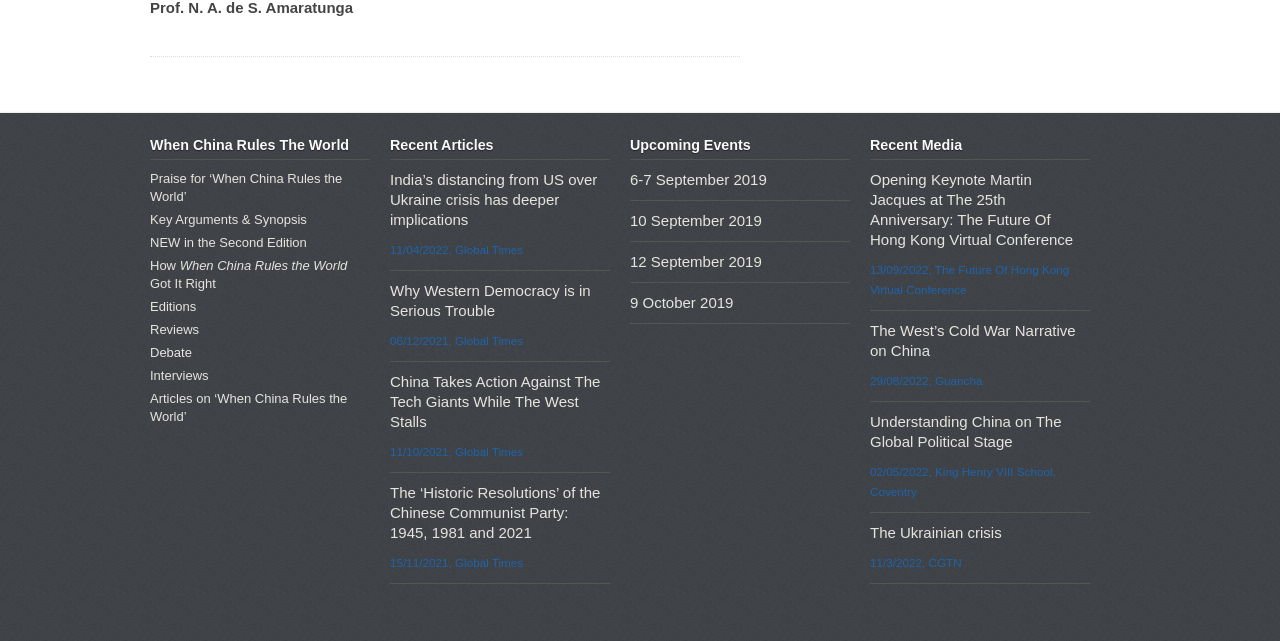Using the element description: "NEW in the Second Edition", determine the bounding box coordinates for the specified UI element. The coordinates should be four float numbers between 0 and 1, [left, top, right, bottom].

[0.117, 0.367, 0.24, 0.39]